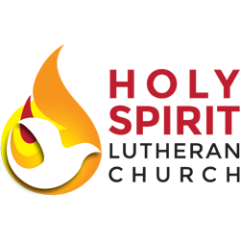Provide a comprehensive description of the image.

The image features the logo of Holy Spirit Lutheran Church, prominently showcasing a stylized dove intertwined with vibrant flame motifs. The dove, a symbol of peace and the Holy Spirit, is depicted in white and gold, while the flames, rendered in radiant hues of orange and yellow, convey warmth and vitality. Above the dove, the words "HOLY SPIRIT" are displayed in bold red letters, signifying strength and faith, followed by "LUTHERAN CHURCH" in a sleek, modern font. This logo embodies the church's mission and community spirit, inviting outreach and connection.